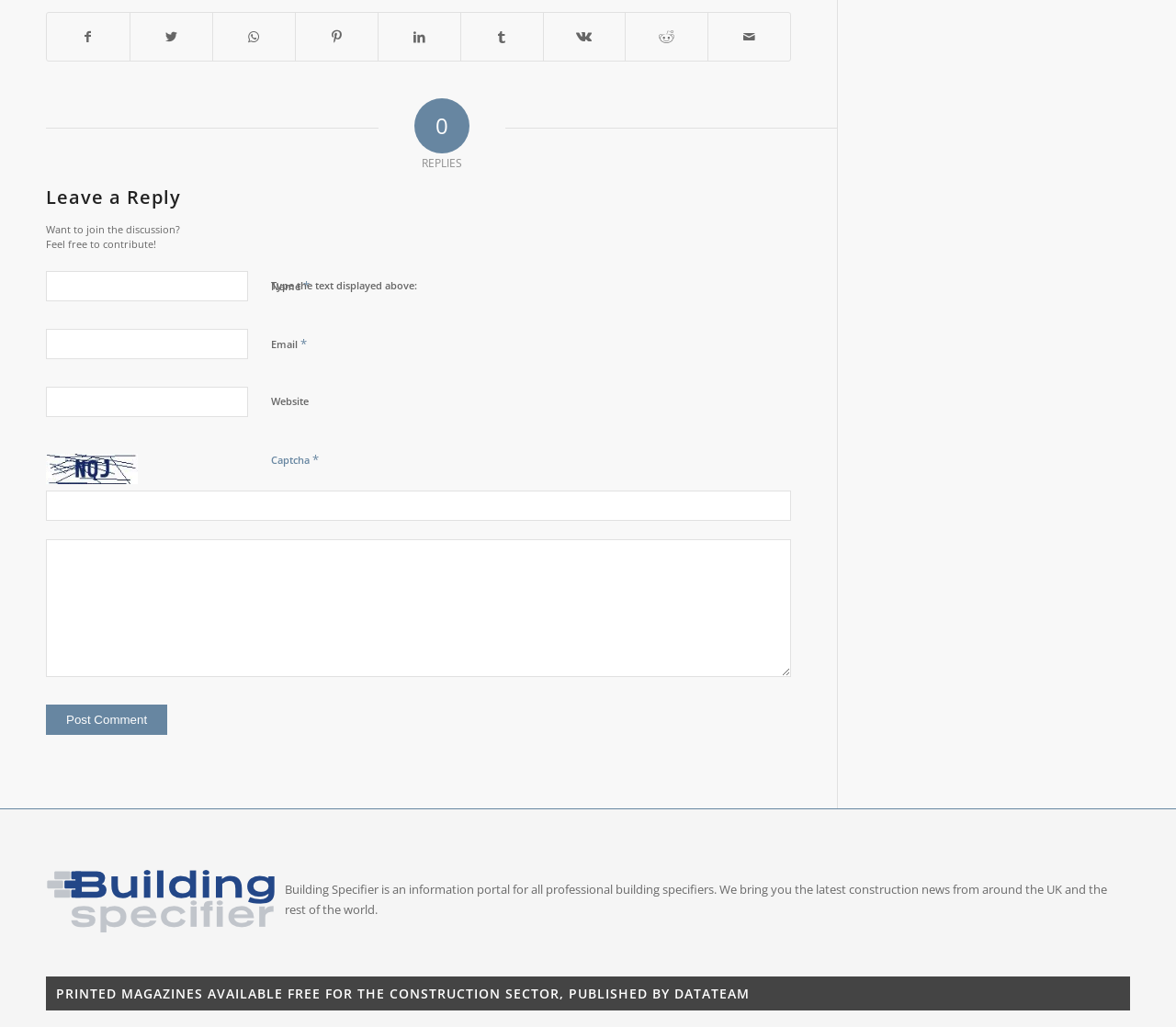Provide a one-word or short-phrase answer to the question:
What is the purpose of the links at the top?

Share on social media